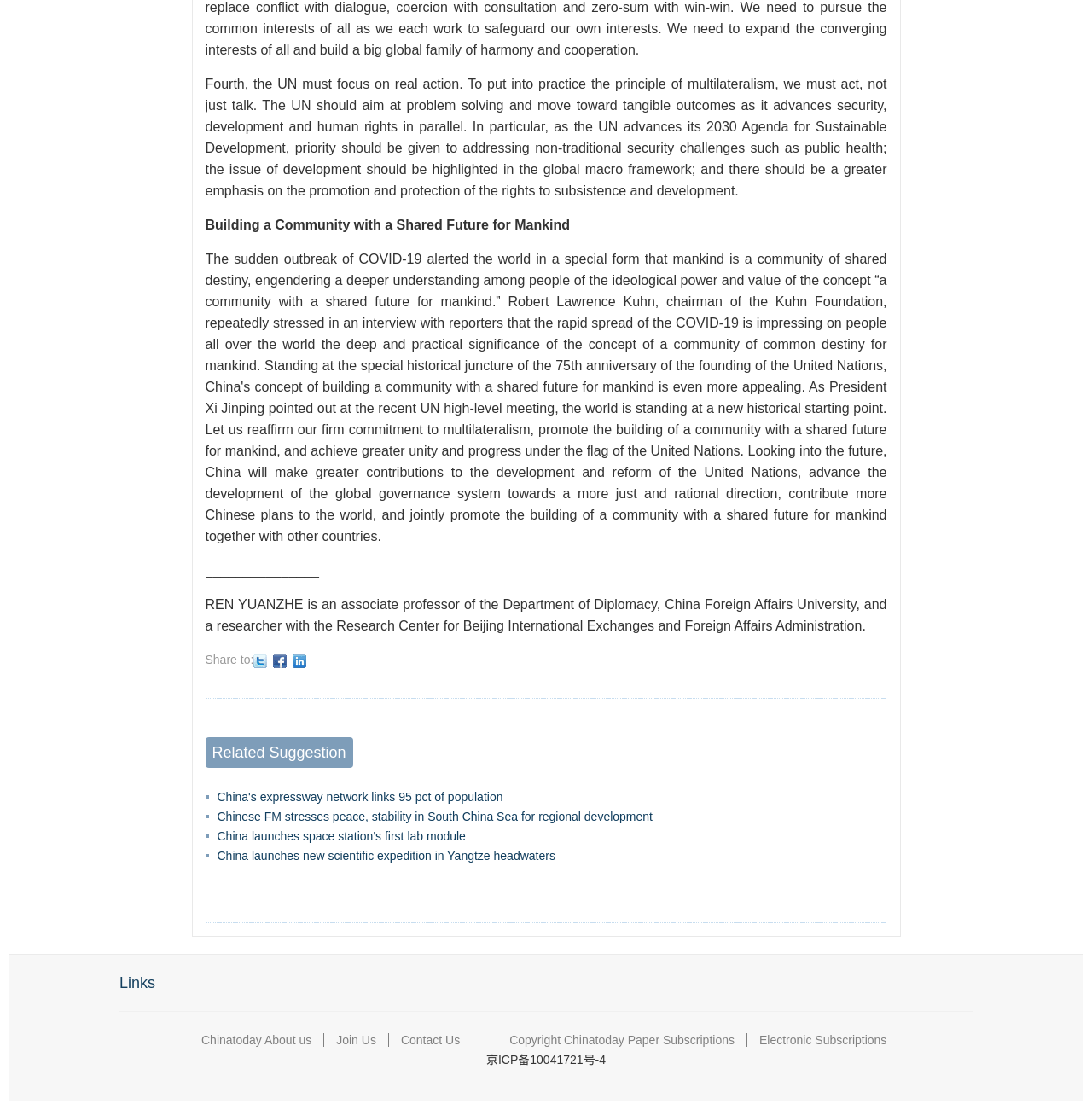Please predict the bounding box coordinates of the element's region where a click is necessary to complete the following instruction: "Visit China's expressway network links 95 pct of population". The coordinates should be represented by four float numbers between 0 and 1, i.e., [left, top, right, bottom].

[0.199, 0.711, 0.687, 0.725]